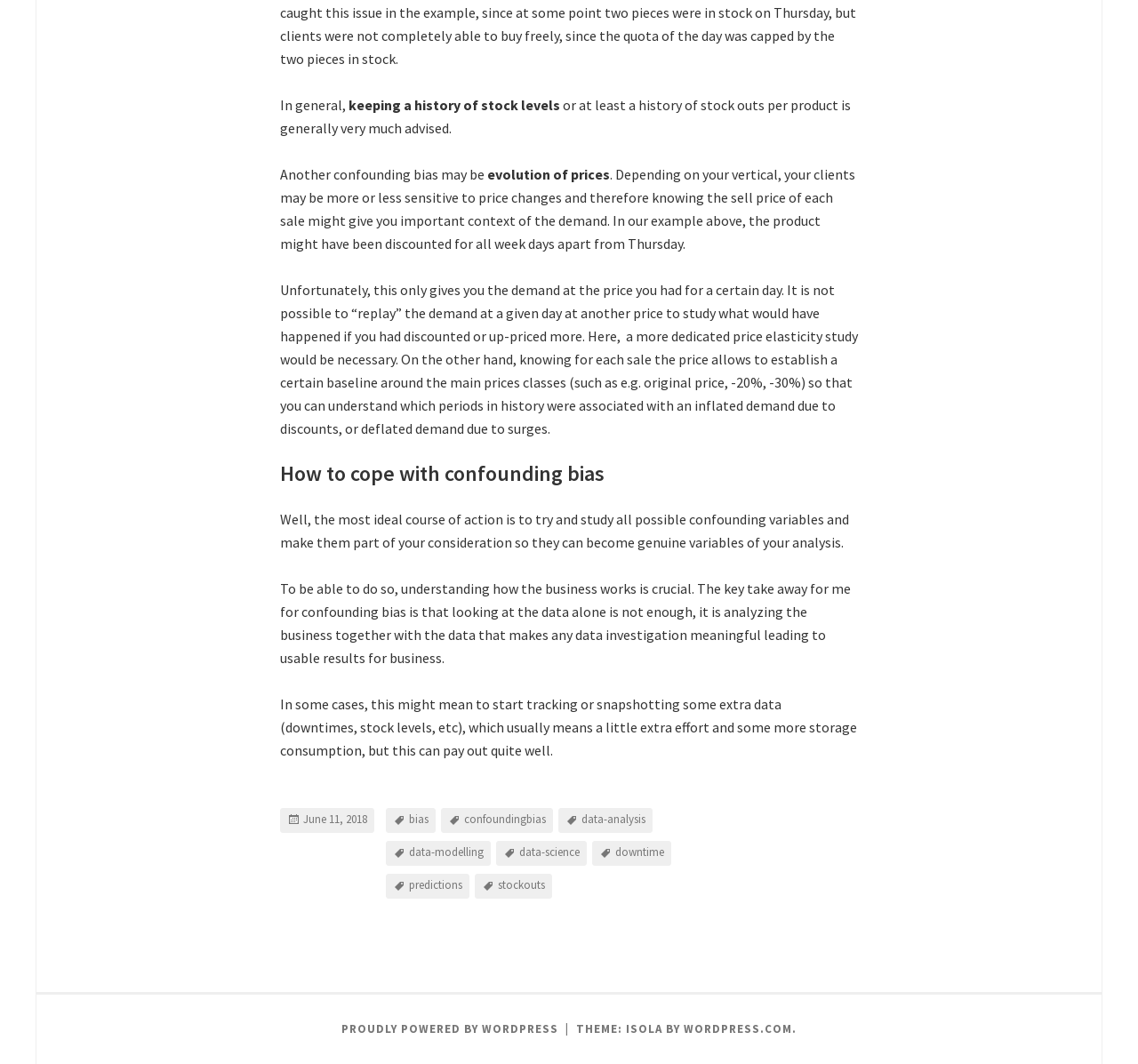Ascertain the bounding box coordinates for the UI element detailed here: "Proudly powered by WordPress". The coordinates should be provided as [left, top, right, bottom] with each value being a float between 0 and 1.

[0.3, 0.96, 0.491, 0.974]